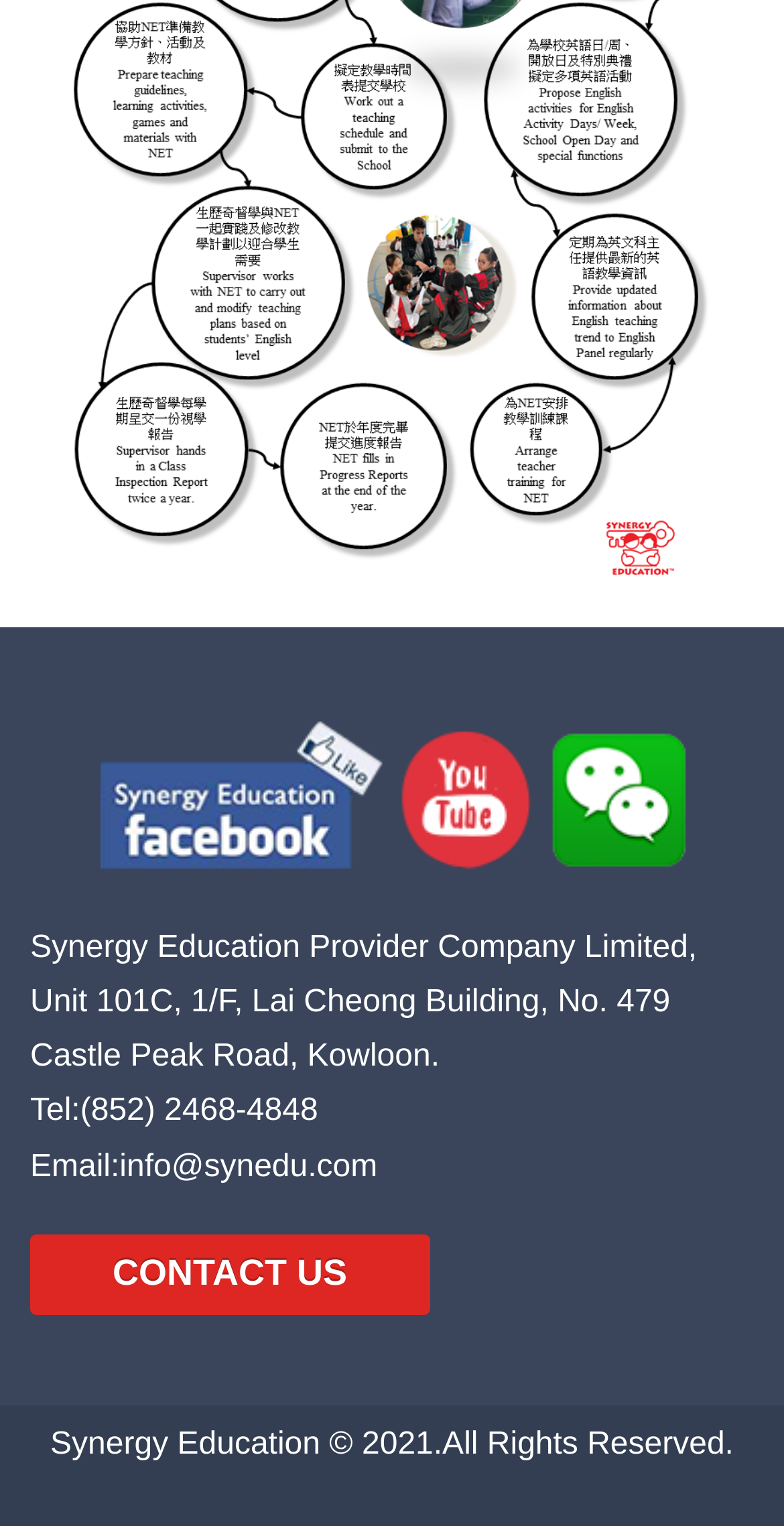Is the company's email address provided?
Answer the question in as much detail as possible.

I found the email address by looking at the link element that contains the text 'Email:info@synedu.com'. This indicates that the company's email address is provided on the webpage.